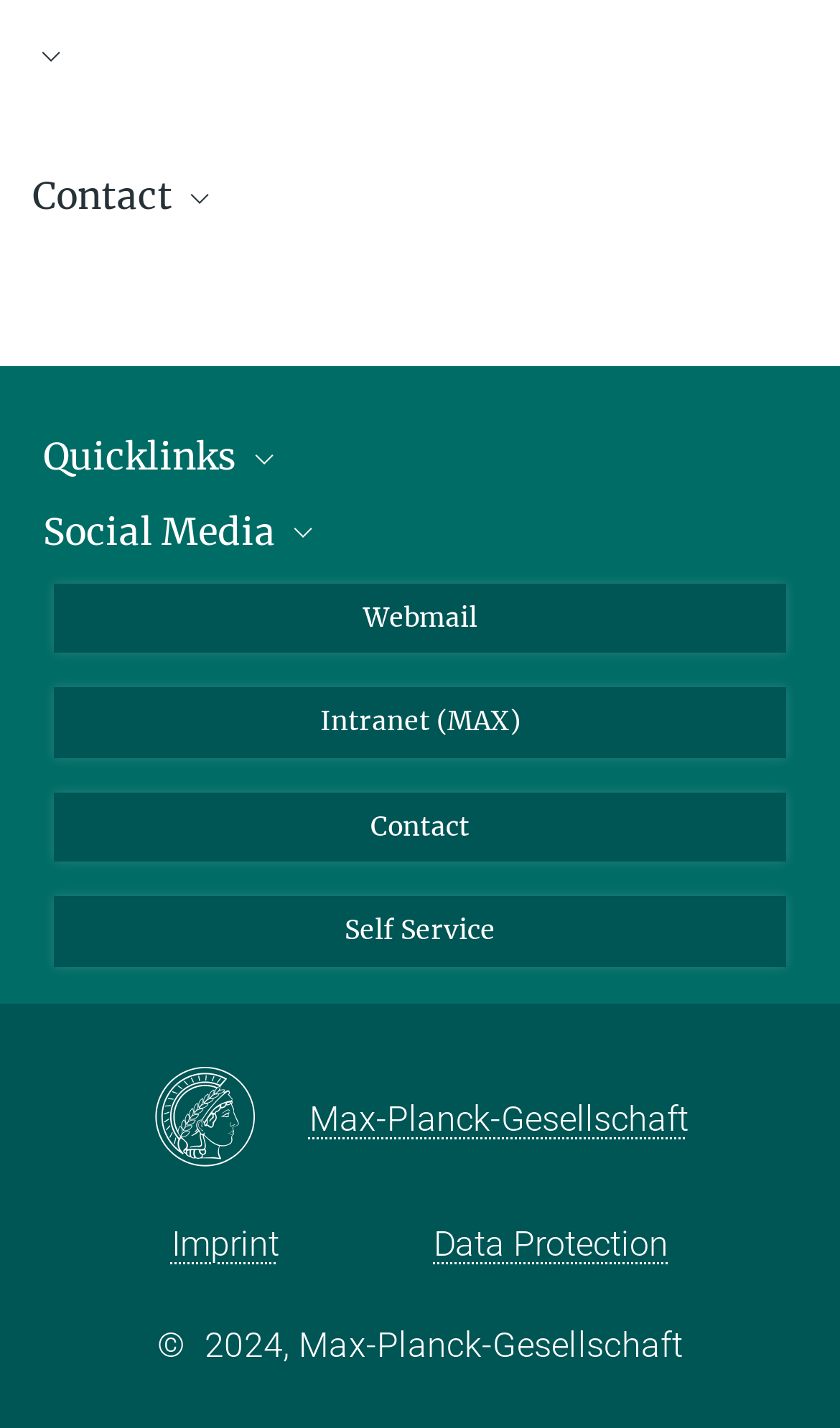What is the contact information of Dr. Steffi Rothhardt?
Based on the visual, give a brief answer using one word or a short phrase.

+49 3641 57-6260